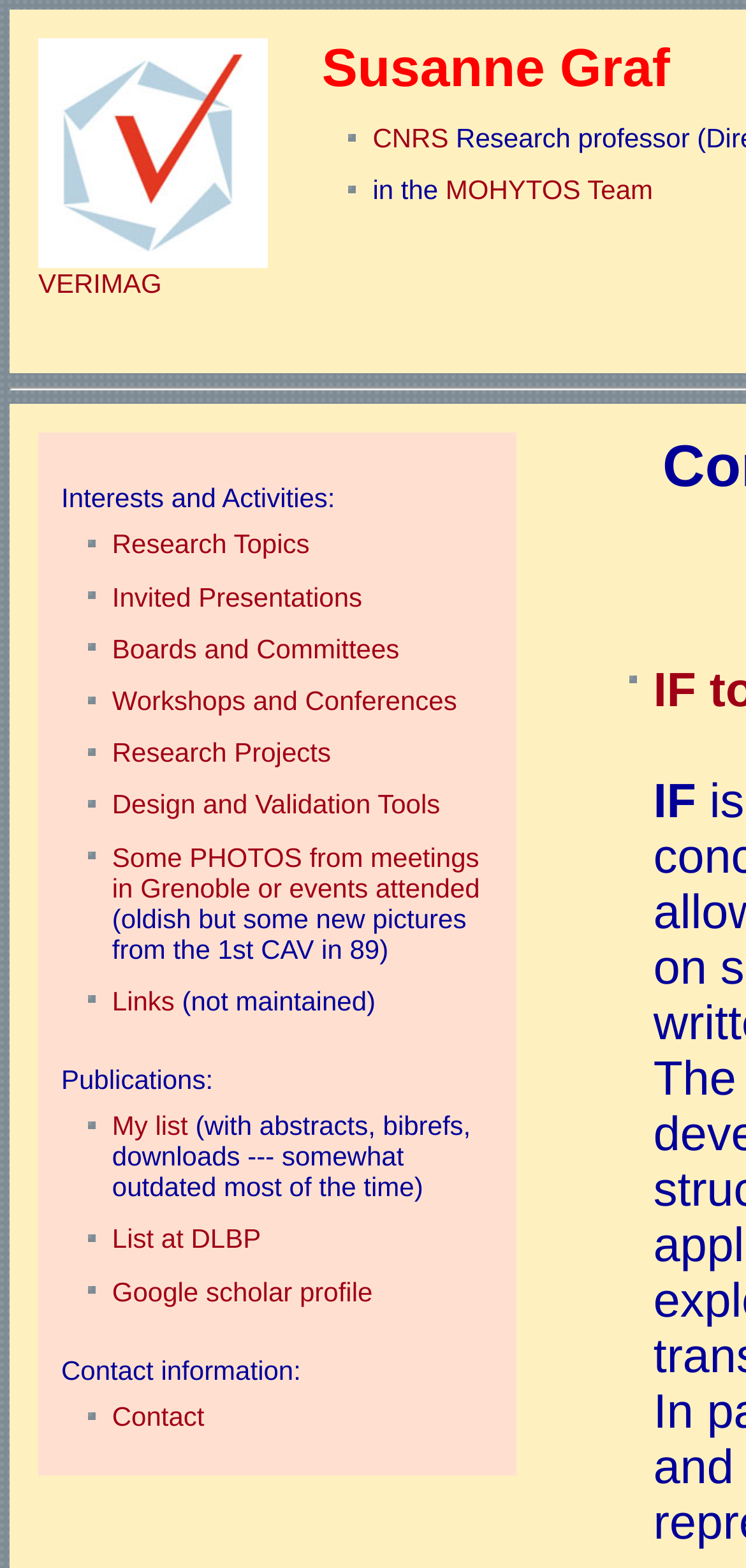Please provide a brief answer to the question using only one word or phrase: 
How can one contact the person associated with this webpage?

Contact